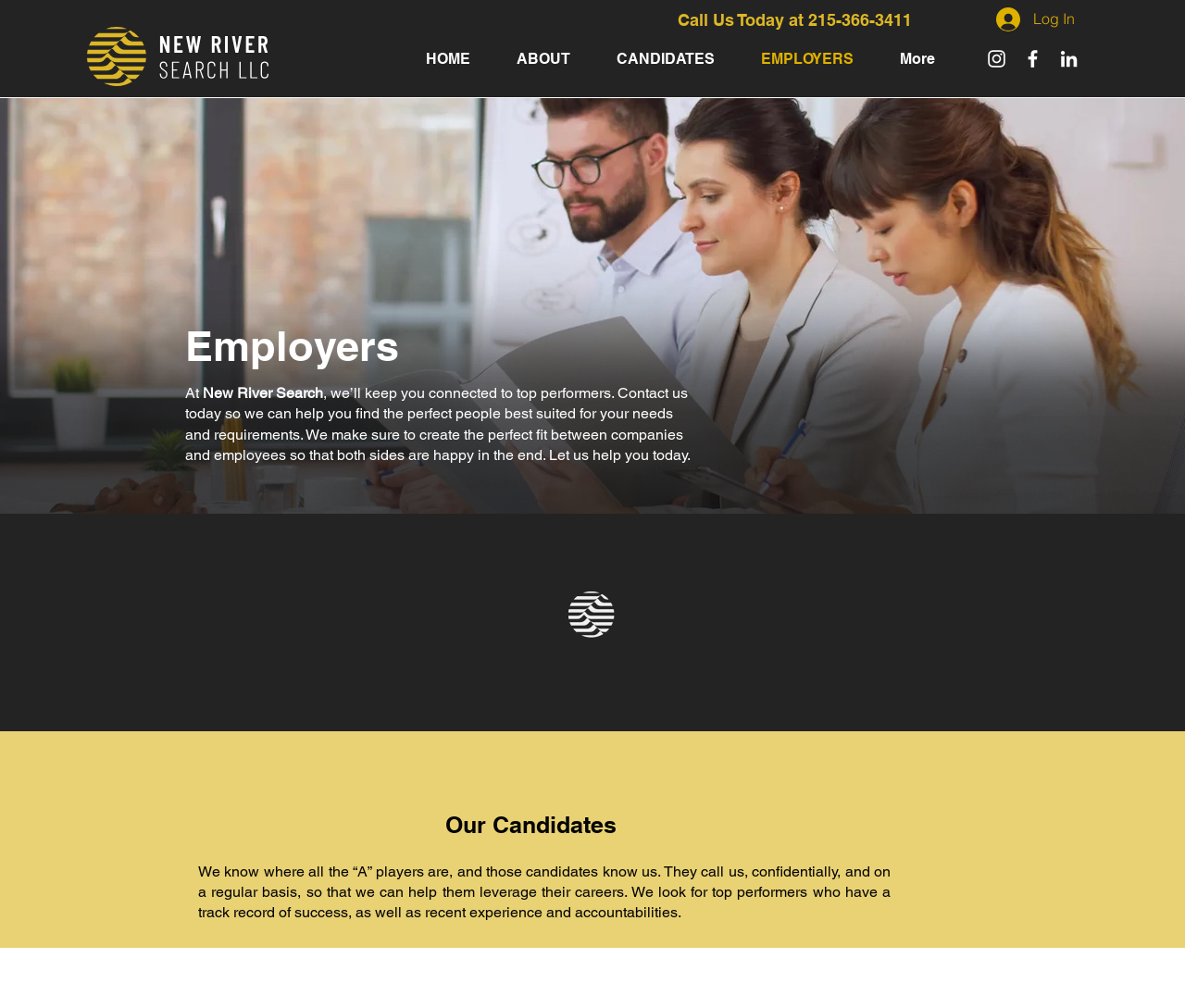What is the company's phone number?
Please provide an in-depth and detailed response to the question.

The phone number can be found on the top right corner of the webpage, next to the 'Call Us Today at' text.